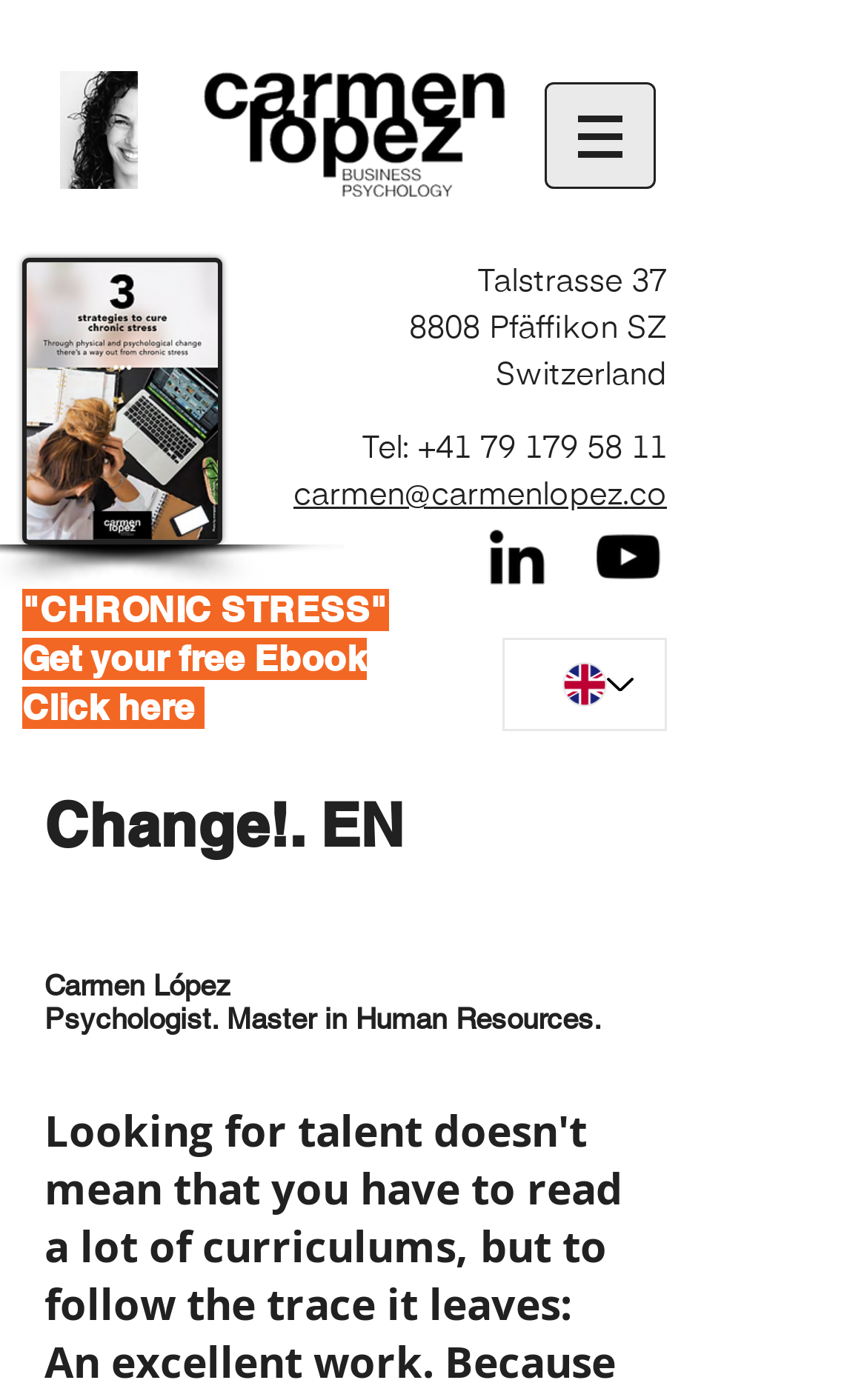What is the psychologist's phone number?
Observe the image and answer the question with a one-word or short phrase response.

+41 79 179 58 11